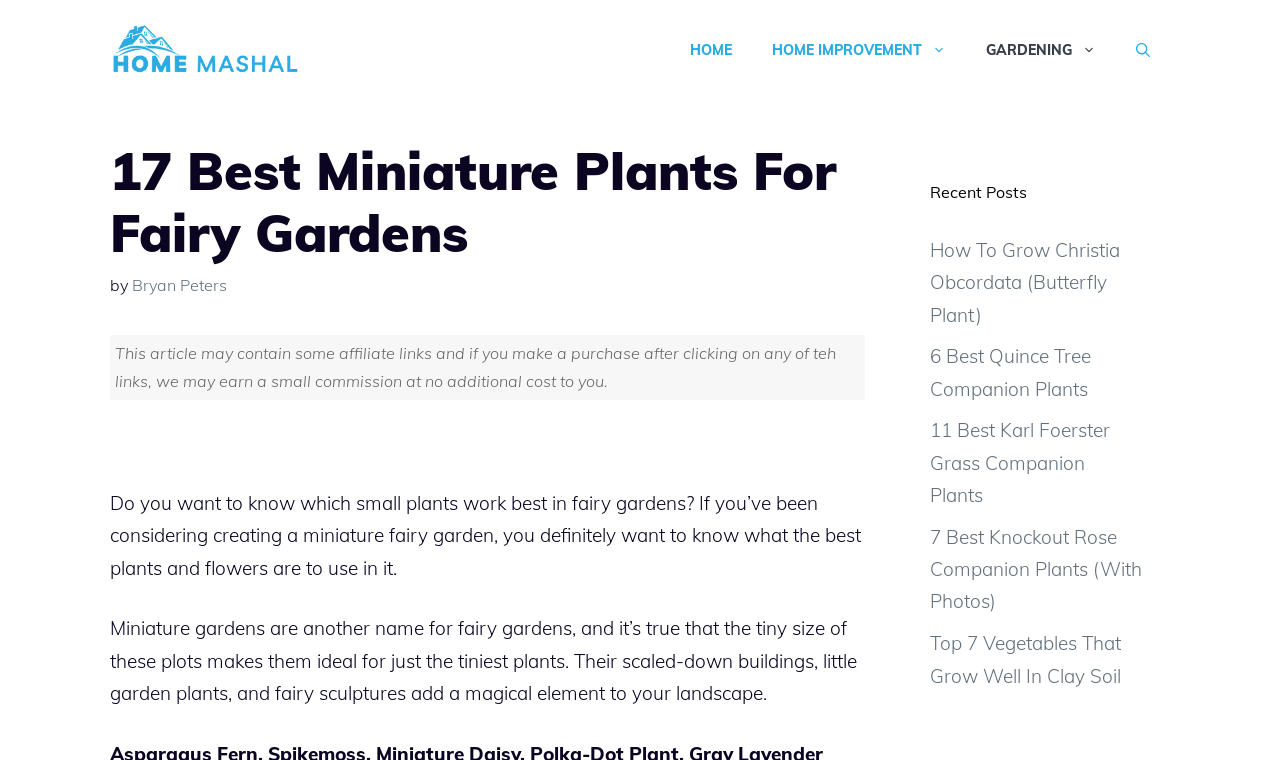What type of gardens are being discussed in the article?
Provide an in-depth and detailed answer to the question.

The article is discussing miniature gardens, also known as fairy gardens, and provides information on the best plants and flowers to use in them.